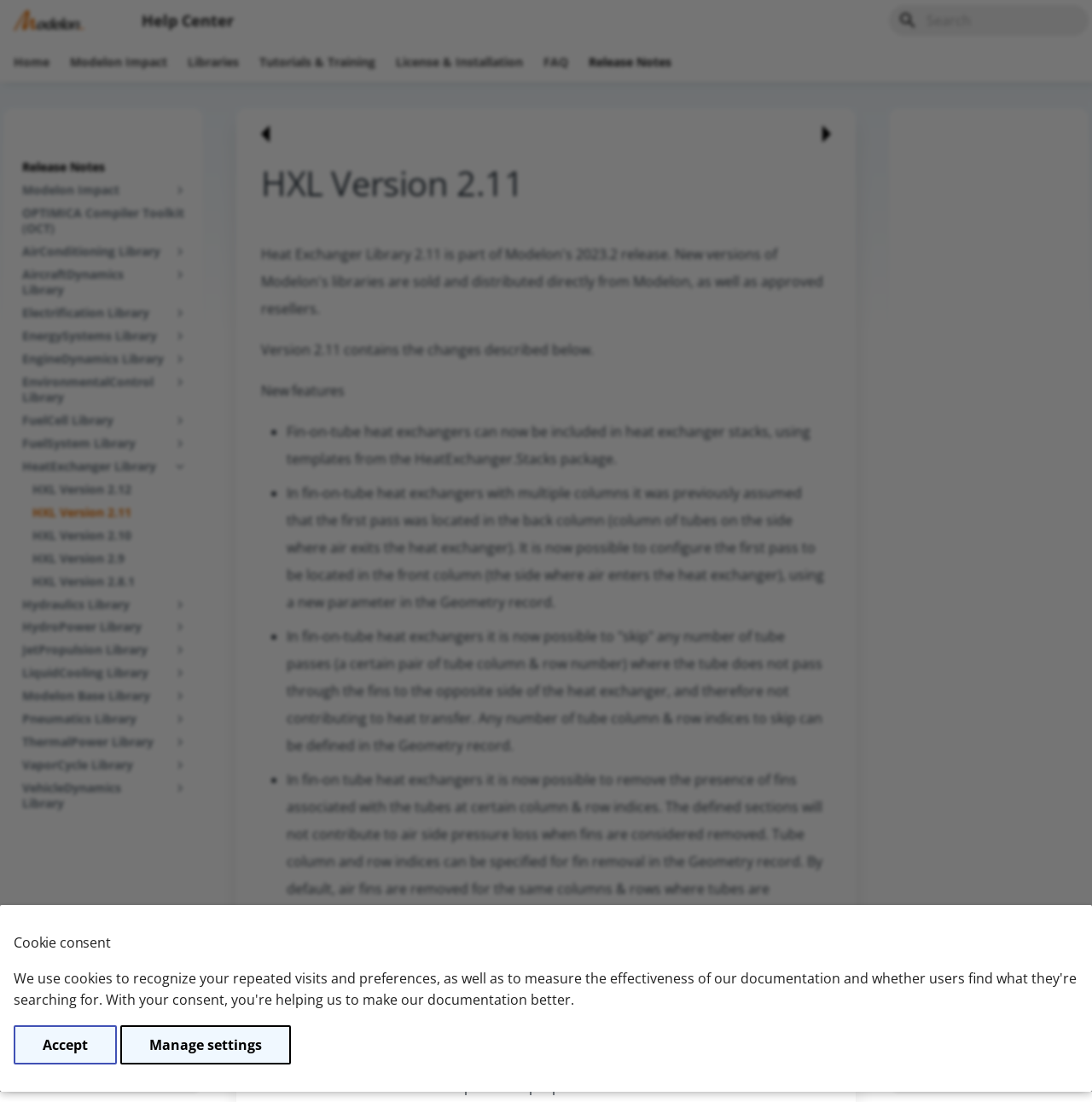Determine the bounding box coordinates of the region to click in order to accomplish the following instruction: "View Modelon Impact". Provide the coordinates as four float numbers between 0 and 1, specifically [left, top, right, bottom].

[0.064, 0.05, 0.153, 0.064]